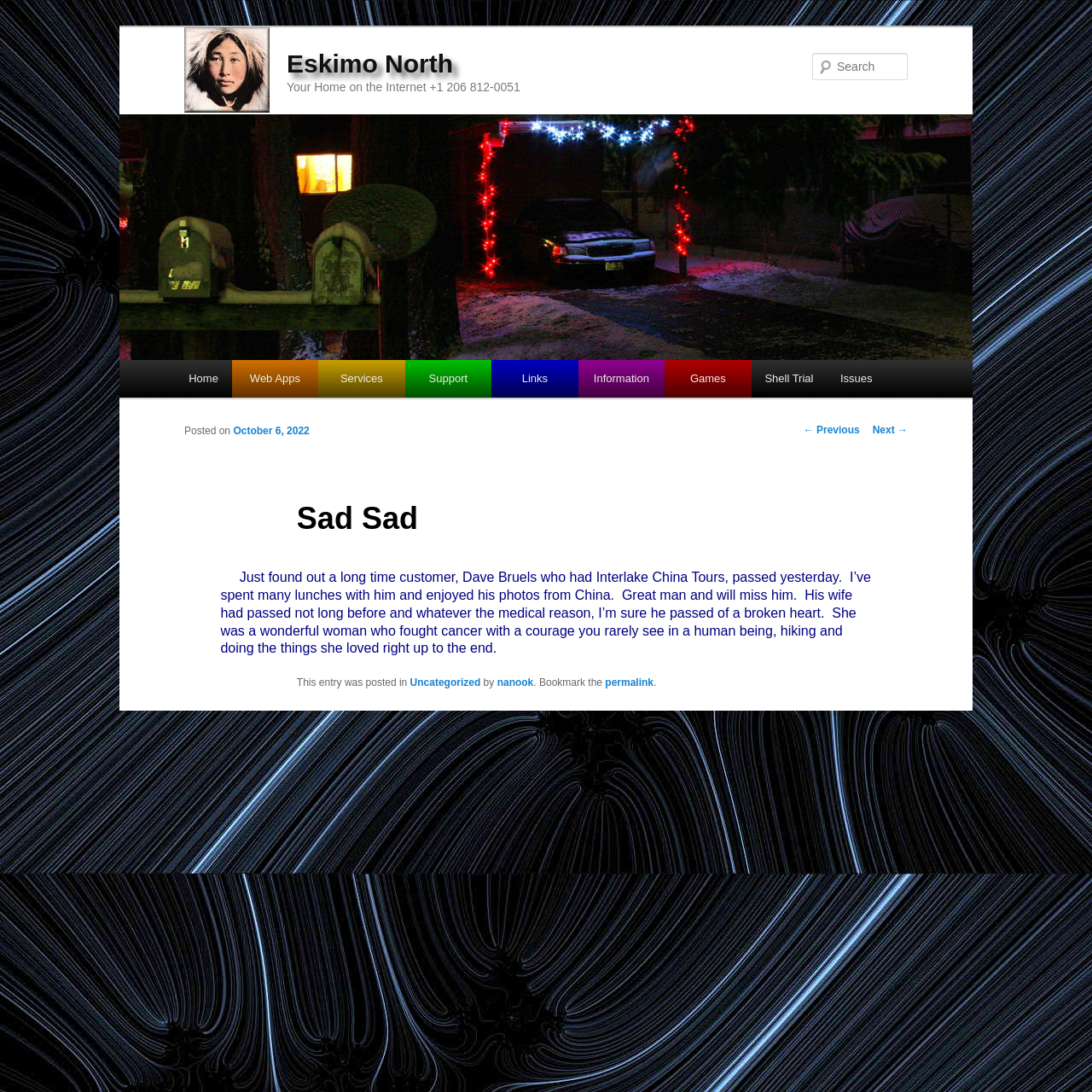Write an elaborate caption that captures the essence of the webpage.

The webpage is titled "Sad Sad | Eskimo North" and appears to be a blog post. At the top, there is a heading with the title "Eskimo North" and a link with the same text. Below this, there is another heading with the text "Your Home on the Internet +1 206 812-0051". 

To the right of these headings, there is a large image with the alt text "Eskimo North". Above the image, there is a search bar with a label "Search" and a textbox to input search queries.

On the left side of the page, there is a main menu with links to various sections of the website, including "Home", "Web Apps", "Services", "Support", "Links", "Information", "Games", and "Shell Trial". 

The main content of the page is an article with a heading "Sad Sad". The article has a post navigation section at the top with links to previous and next posts. The article itself is a tribute to a customer who passed away, with a brief description of the person and their wife, who also passed away recently. 

At the bottom of the article, there is a footer section with information about the post, including the category "Uncategorized" and the author "nanook". There is also a link to the permalink of the post.